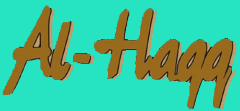Illustrate the image with a detailed caption.

The image features the logo of "Al-Haqq Magazine," presented in a stylized font that emphasizes the name. The design incorporates a warm brown color for the text, which is set against a vibrant turquoise background, creating a striking contrast. This logo represents the magazine's focus on important contemporary issues, including cultural and religious discussions, aiming to engage readers with thought-provoking content. Al-Haqq Magazine is recognized for its role in disseminating knowledge and addressing significant topics within the community.